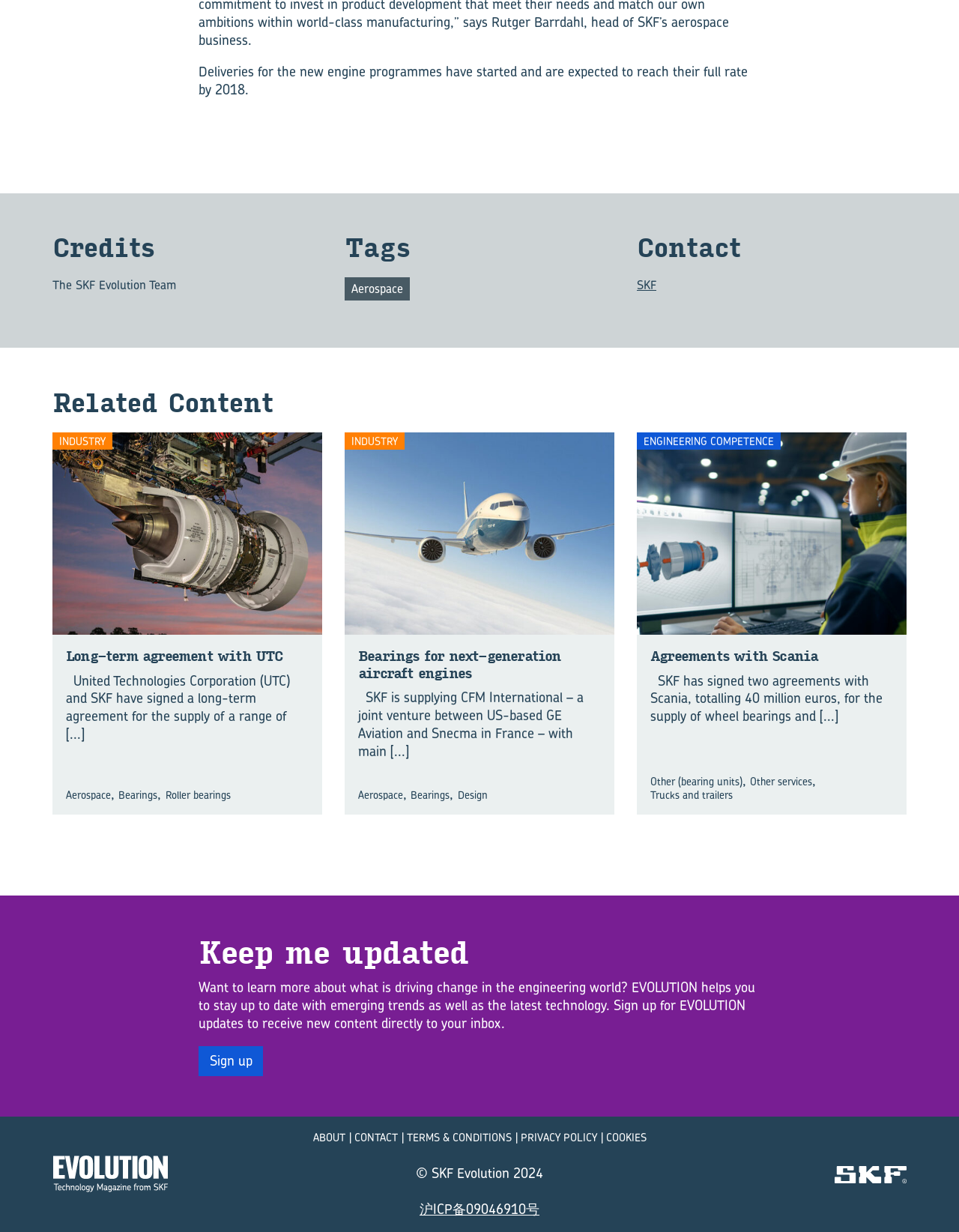Please identify the bounding box coordinates of the region to click in order to complete the task: "Click on 'Aerospace' under 'Tags'". The coordinates must be four float numbers between 0 and 1, specified as [left, top, right, bottom].

[0.359, 0.225, 0.427, 0.244]